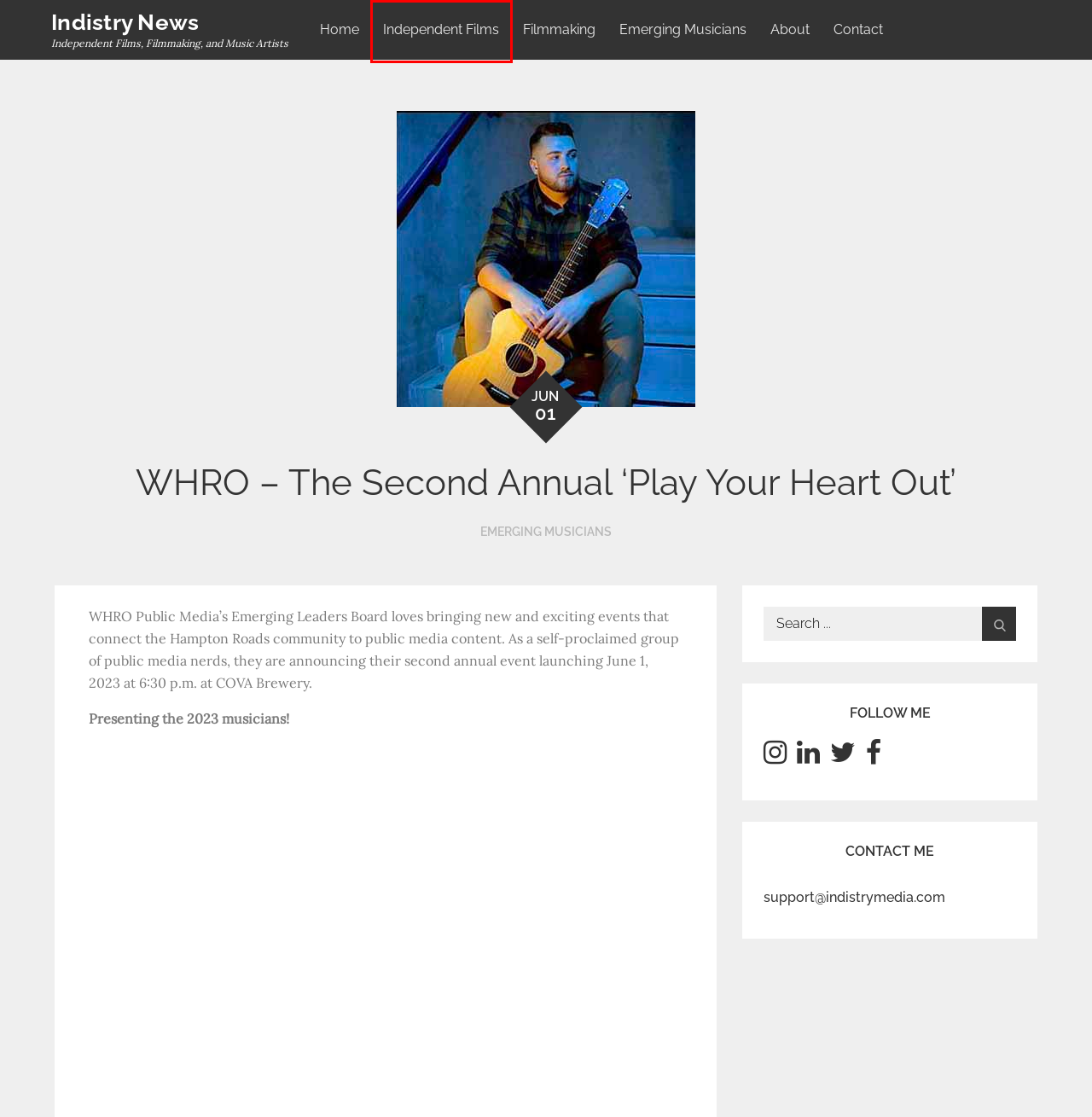Given a screenshot of a webpage with a red bounding box, please pick the webpage description that best fits the new webpage after clicking the element inside the bounding box. Here are the candidates:
A. Contact – Indistry News
B. Filmmaking – Indistry News
C. Indistry News – Independent Films, Filmmaking, and Music Artists
D. Emerging Musicians – Indistry News
E. Independent Films – Indistry News
F. About – Indistry News
G. Moral Themes - WordPress Free and Premium Themes
H. admin – Indistry News

E